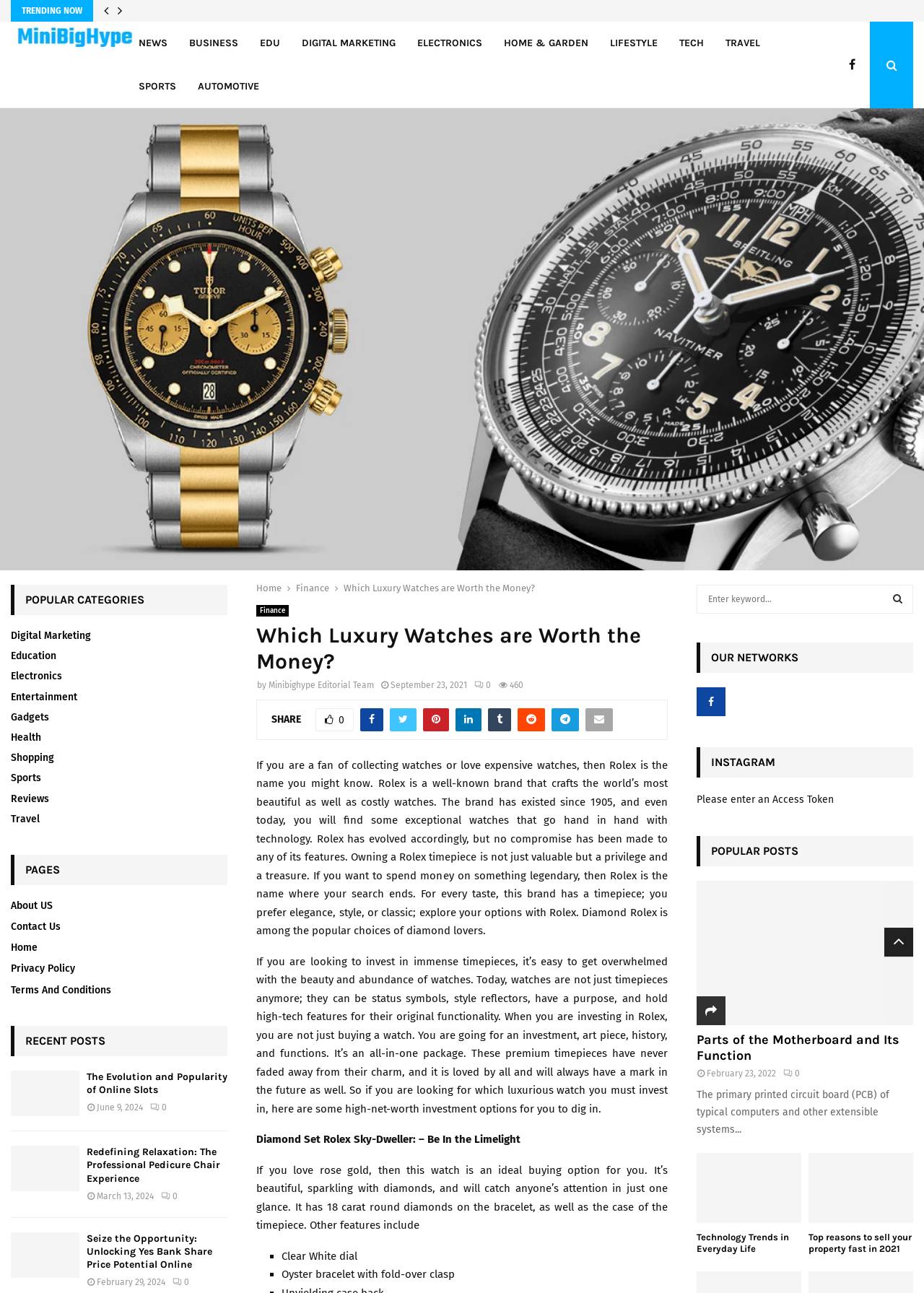Highlight the bounding box coordinates of the element you need to click to perform the following instruction: "Read the article 'Which Luxury Watches are Worth the Money?'."

[0.277, 0.481, 0.723, 0.521]